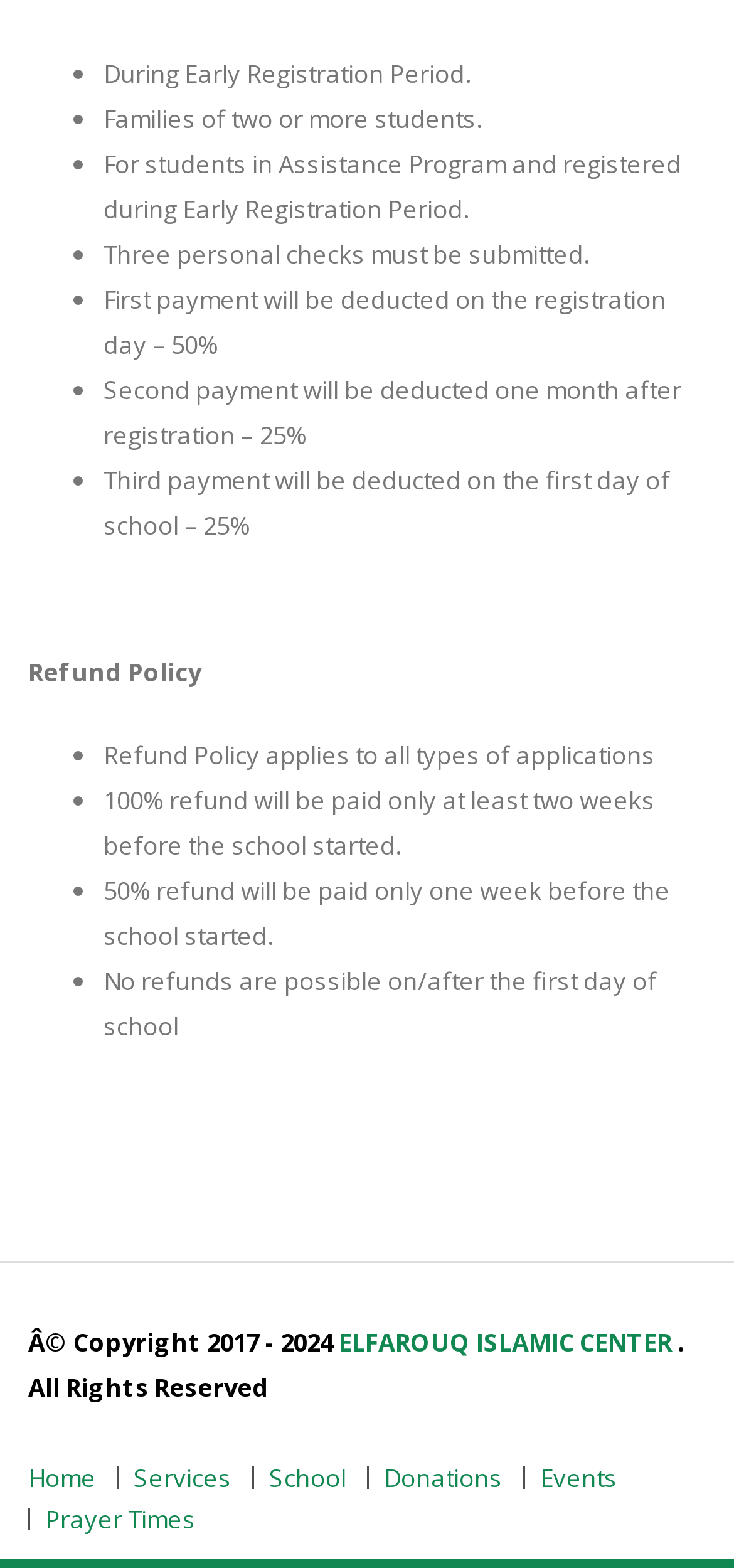Based on the element description, predict the bounding box coordinates (top-left x, top-left y, bottom-right x, bottom-right y) for the UI element in the screenshot: Prayer Times

[0.062, 0.958, 0.267, 0.98]